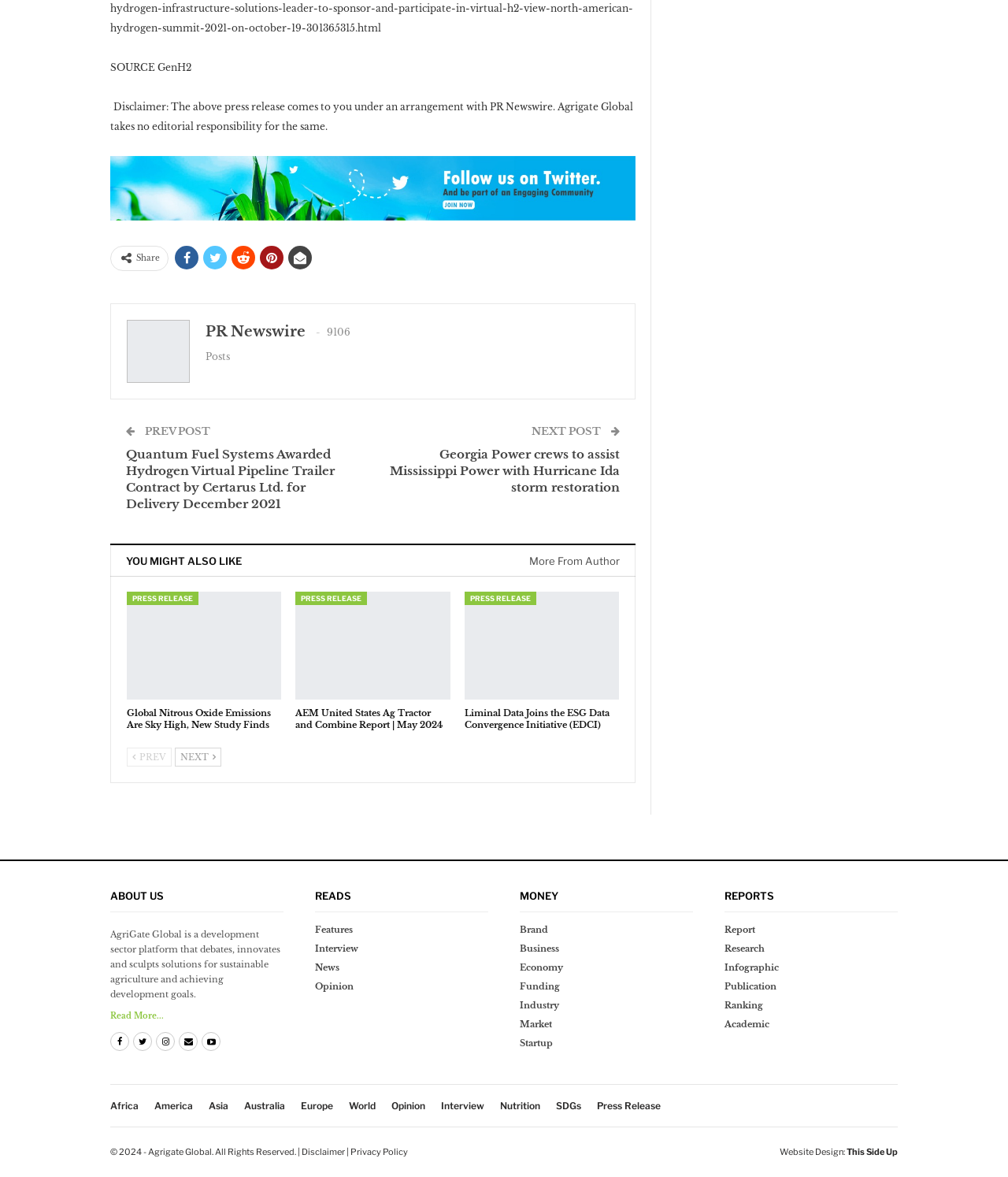What are the four categories in the footer?
Please give a detailed and elaborate answer to the question based on the image.

The four categories in the footer can be found in the four columns of the footer section, which are labeled 'ABOUT US', 'READS', 'MONEY', and 'REPORTS'.